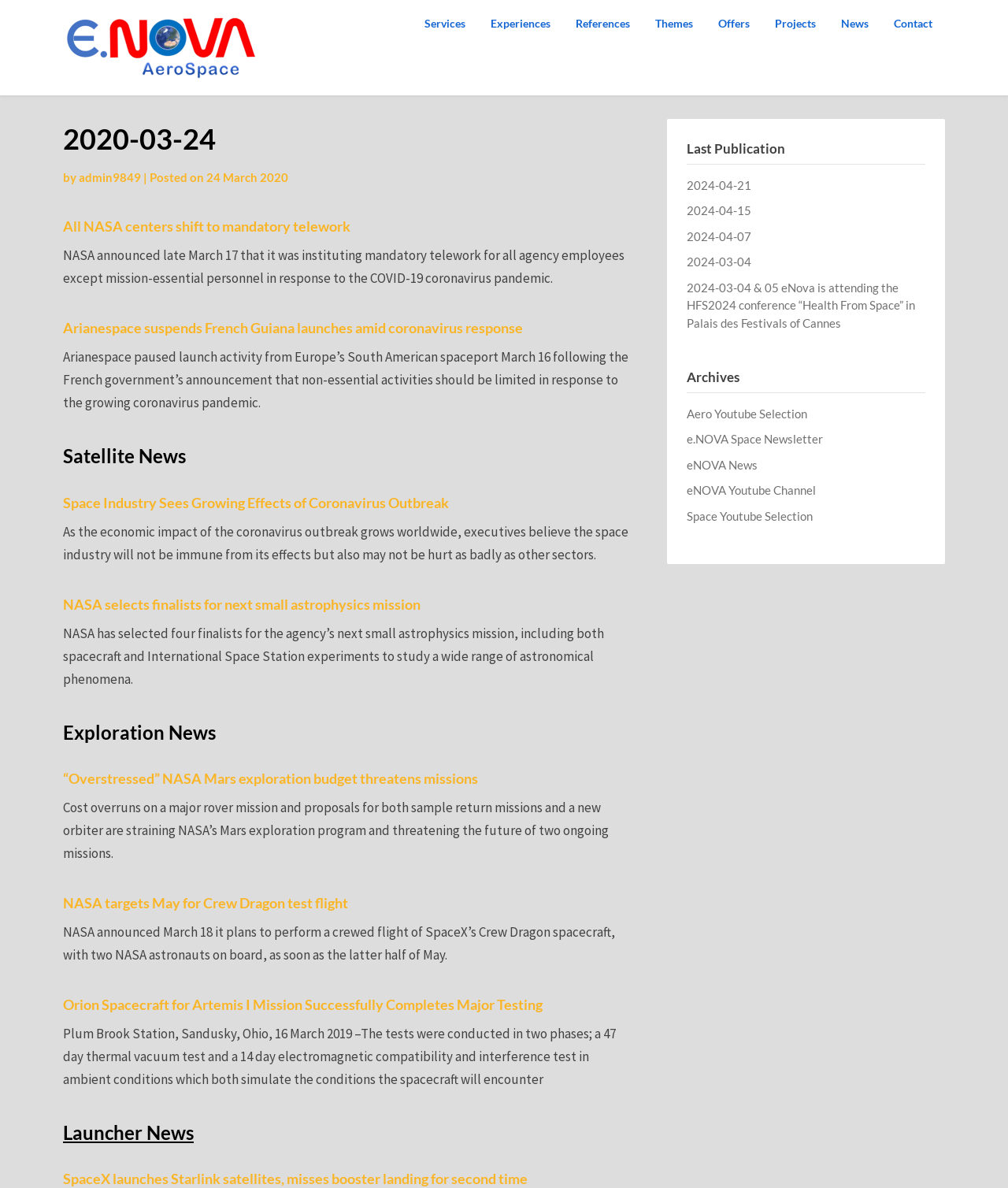Find the bounding box of the web element that fits this description: "Contact".

[0.874, 0.0, 0.938, 0.04]